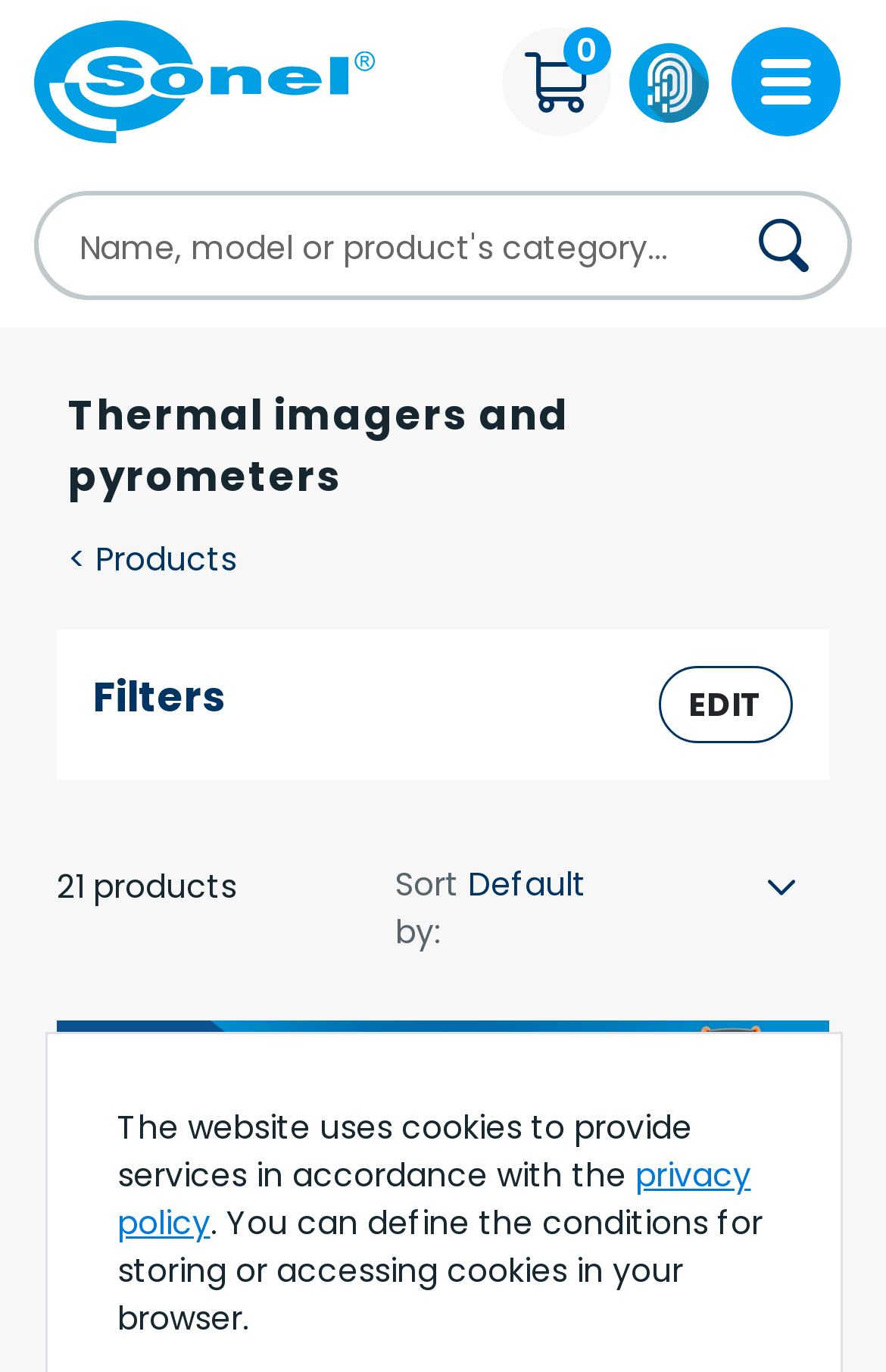Is there a login feature on this page?
Using the image, give a concise answer in the form of a single word or short phrase.

Yes